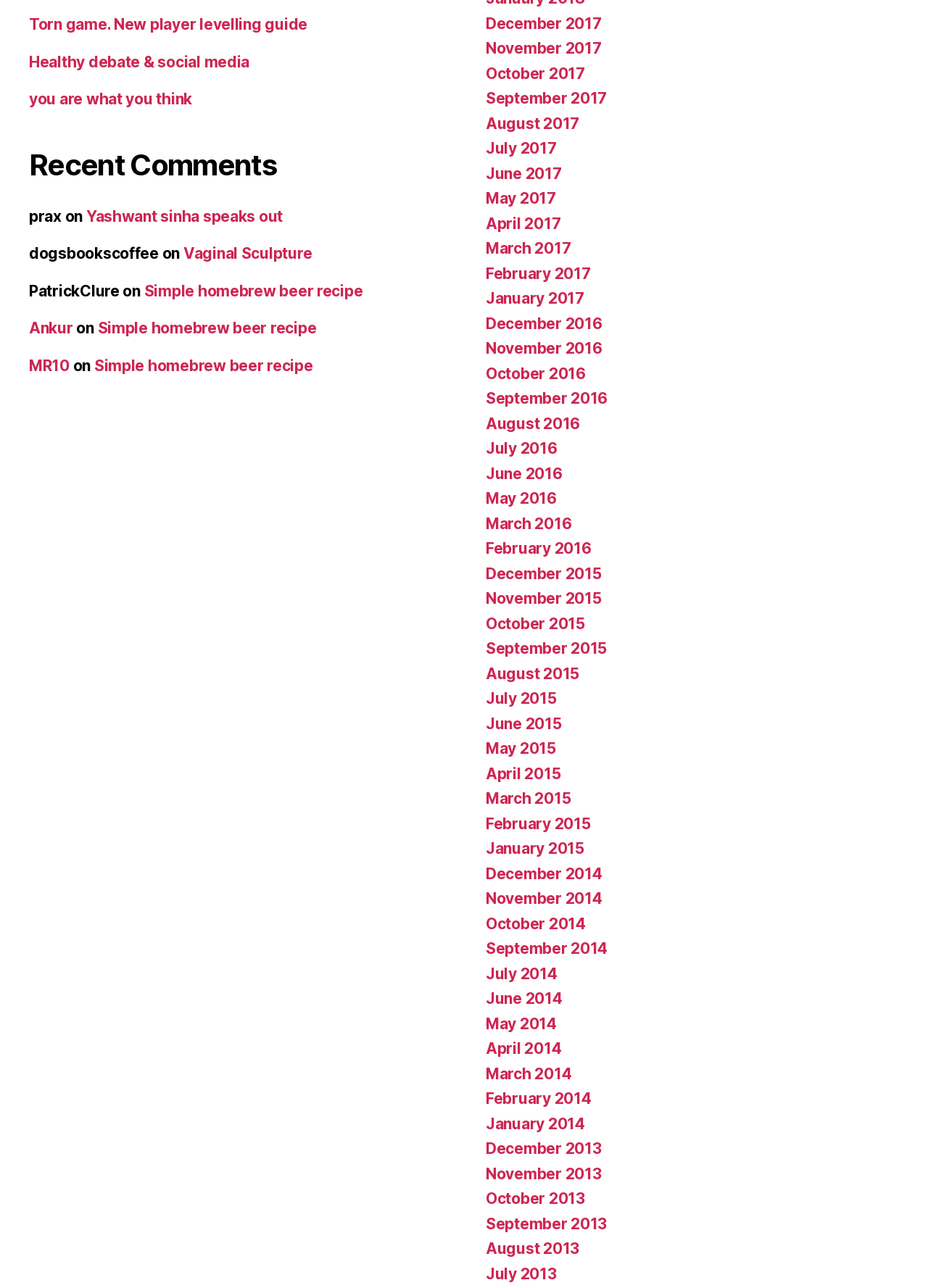Provide the bounding box coordinates for the UI element that is described by this text: "Simple homebrew beer recipe". The coordinates should be in the form of four float numbers between 0 and 1: [left, top, right, bottom].

[0.105, 0.248, 0.341, 0.262]